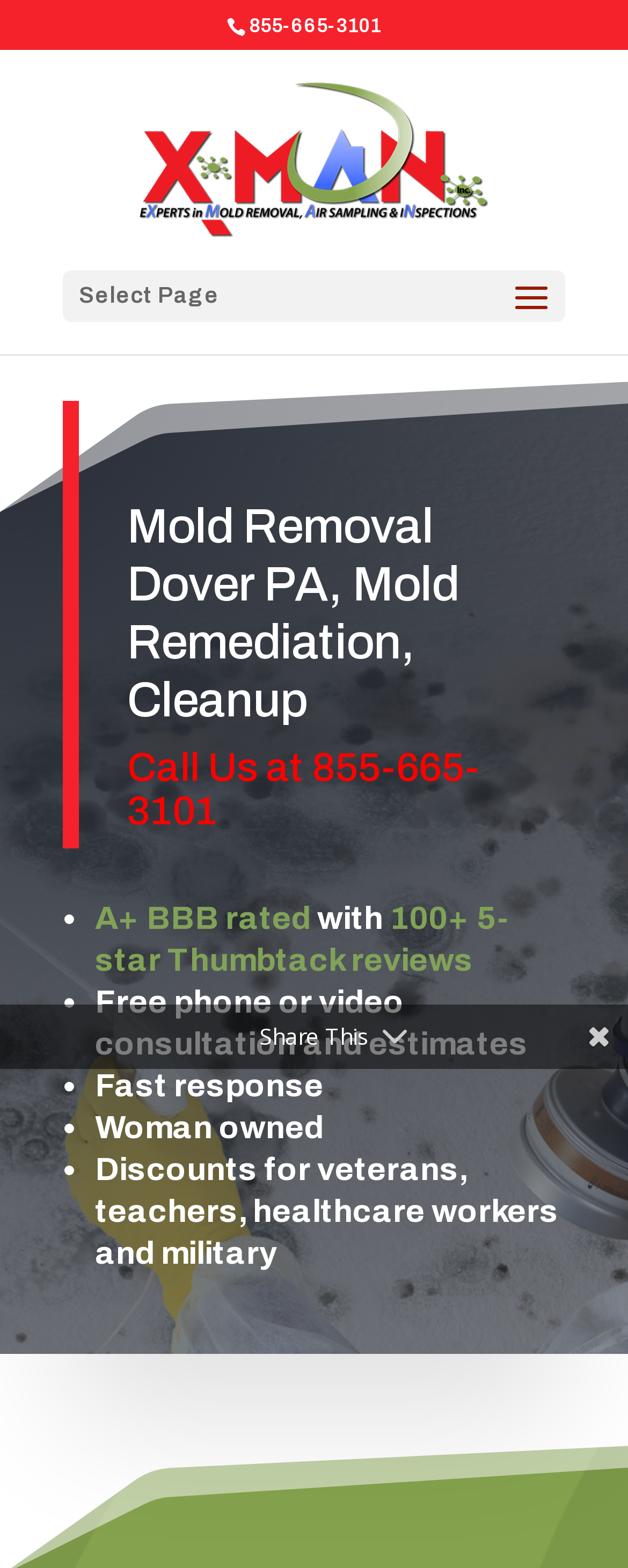What is the rating of this mold removal company?
Using the visual information, answer the question in a single word or phrase.

A+ BBB rated